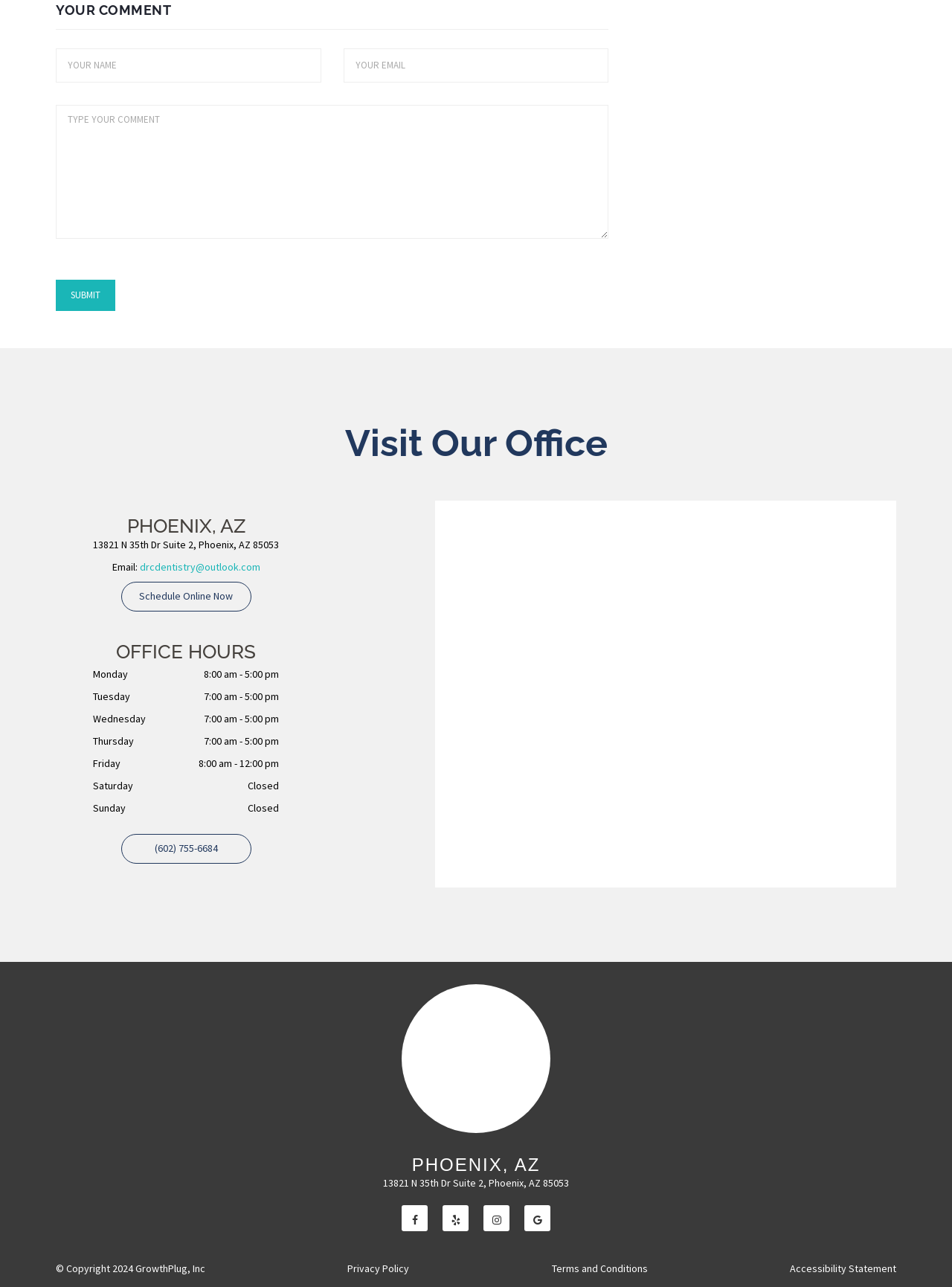Identify the bounding box coordinates for the UI element described as: "HOME".

None